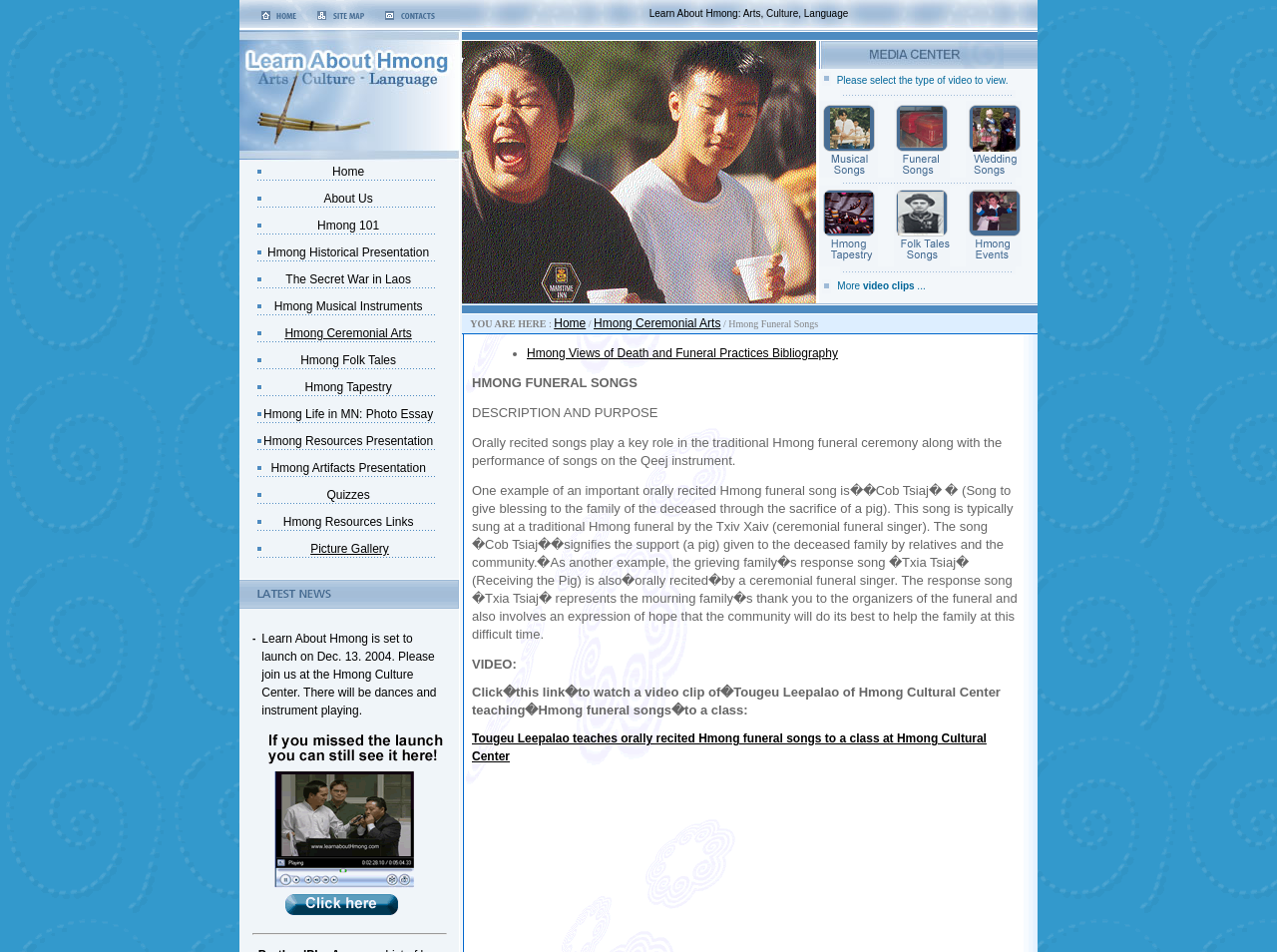What is the theme of the webpage?
Please use the visual content to give a single word or phrase answer.

Hmong culture